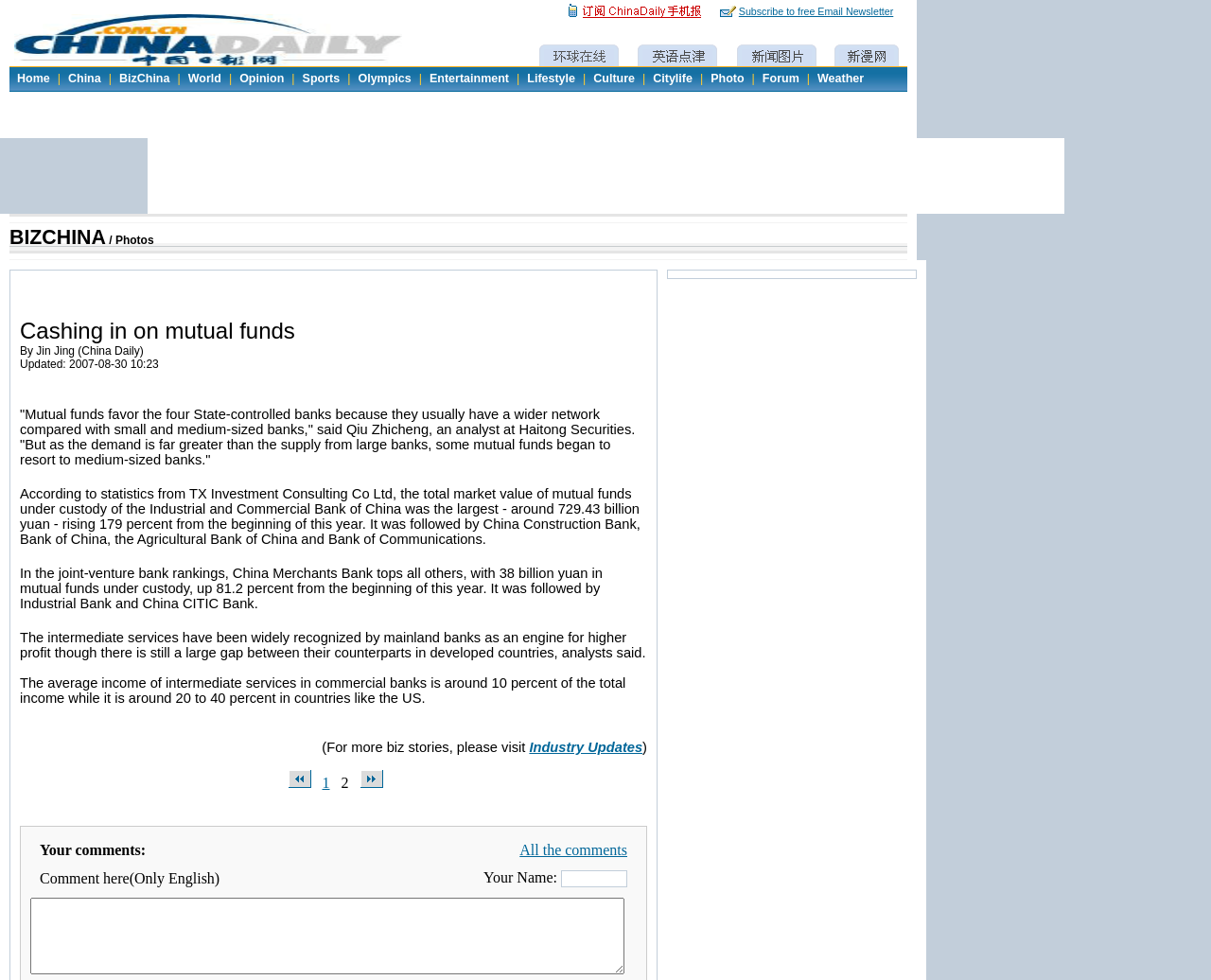What is the average income of intermediate services in commercial banks?
Using the image, respond with a single word or phrase.

around 10 percent